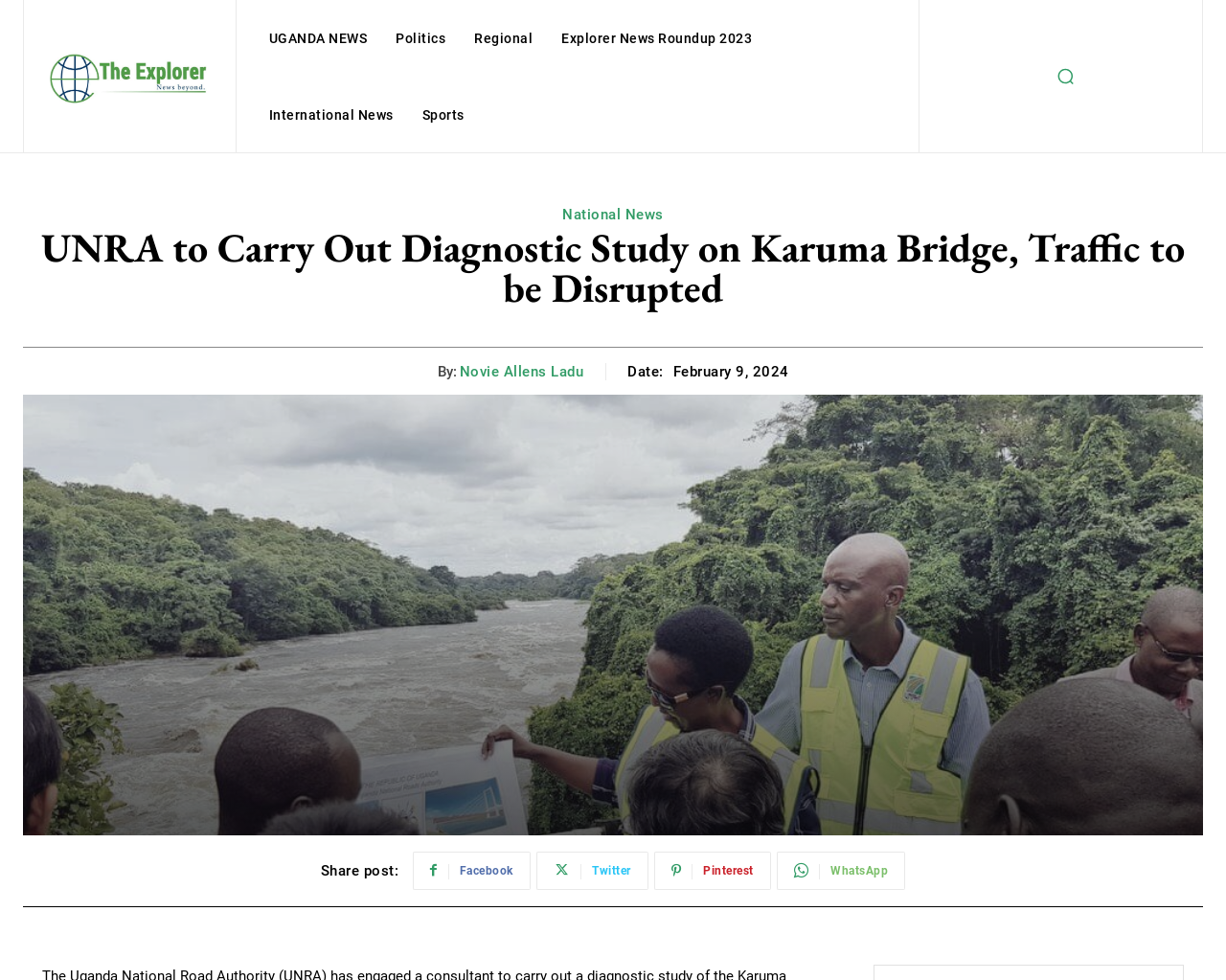Determine the bounding box coordinates in the format (top-left x, top-left y, bottom-right x, bottom-right y). Ensure all values are floating point numbers between 0 and 1. Identify the bounding box of the UI element described by: Explorer News Roundup 2023

[0.45, 0.0, 0.621, 0.078]